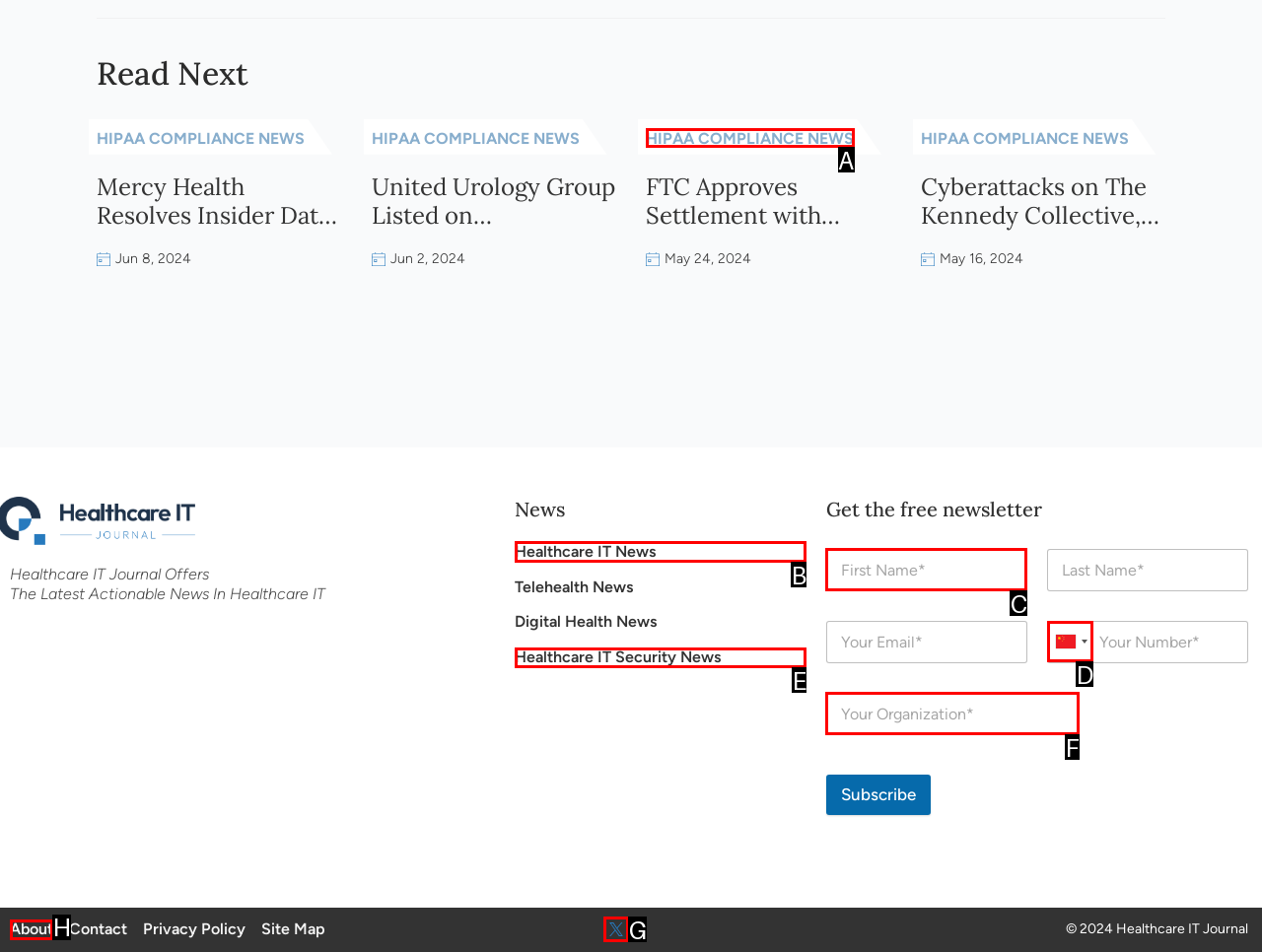Tell me which one HTML element I should click to complete this task: View the 'About' page Answer with the option's letter from the given choices directly.

H